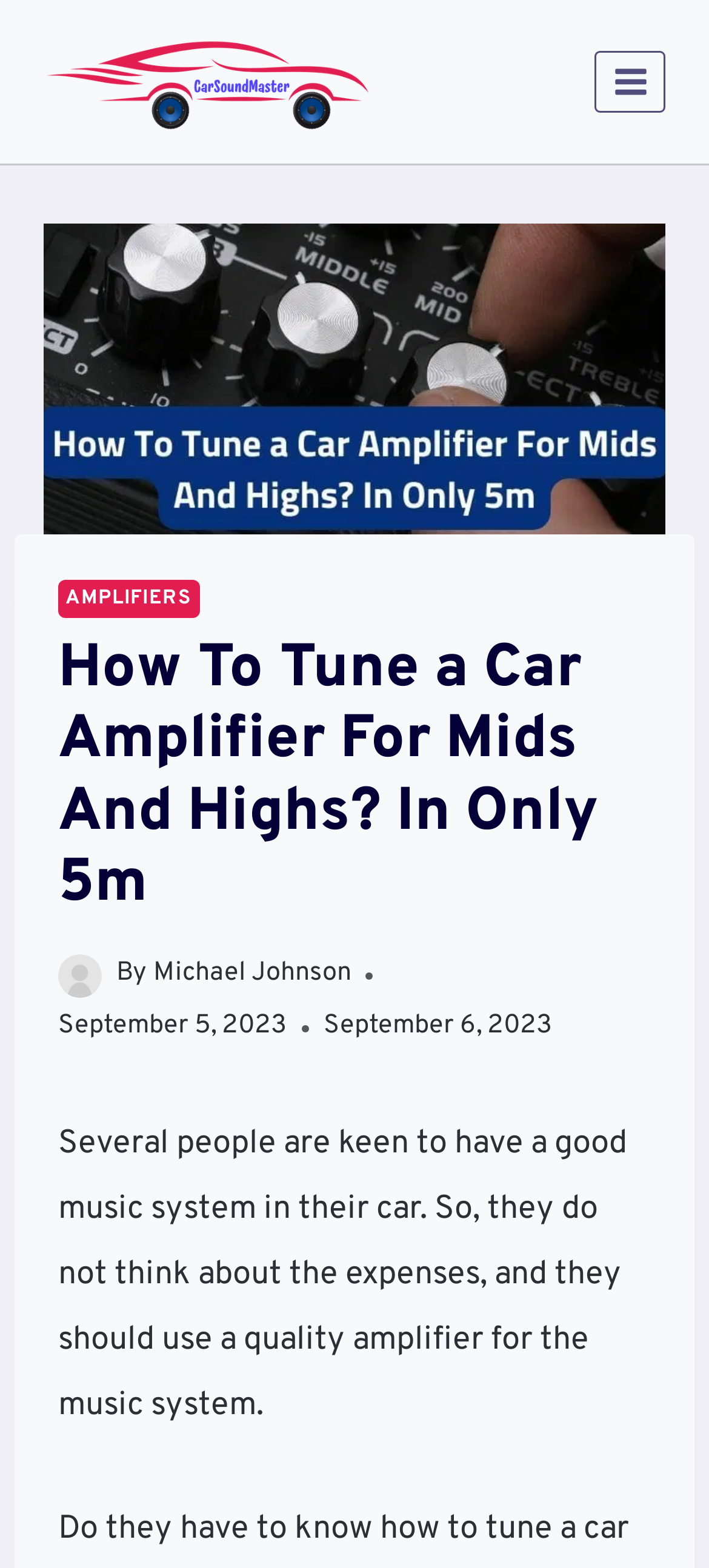What is the purpose of the button at the bottom-right corner?
Carefully examine the image and provide a detailed answer to the question.

The purpose of the button at the bottom-right corner can be inferred from its text, which says 'Scroll to top', indicating that it allows the user to scroll back to the top of the webpage.